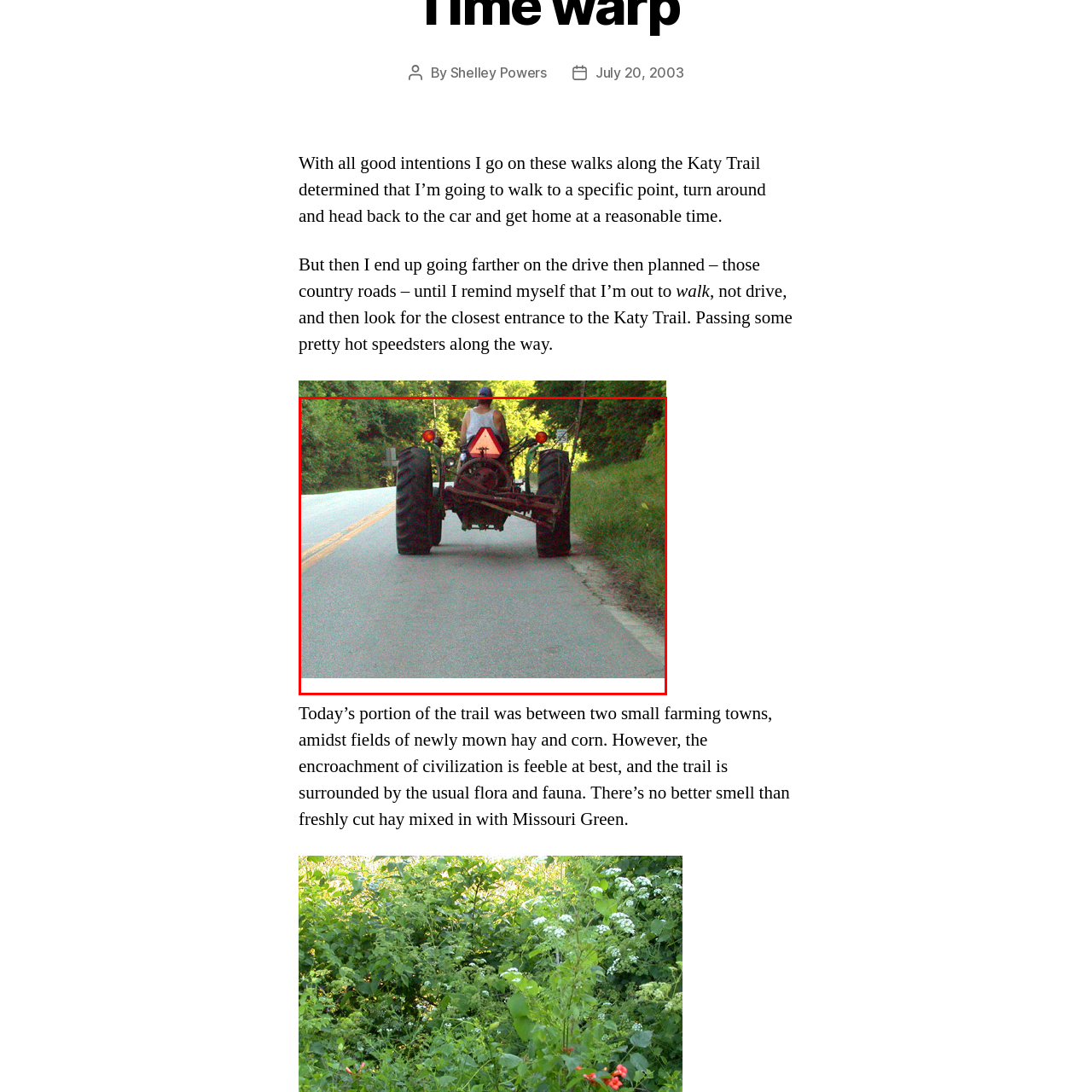What is the purpose of the orange sign on the tractor?
Inspect the part of the image highlighted by the red bounding box and give a detailed answer to the question.

The distinctive triangular orange caution sign mounted at the rear of the tractor signals to other road users, underscoring safety in rural settings, which implies that the sign is meant to alert others to the presence of the tractor and to exercise caution.